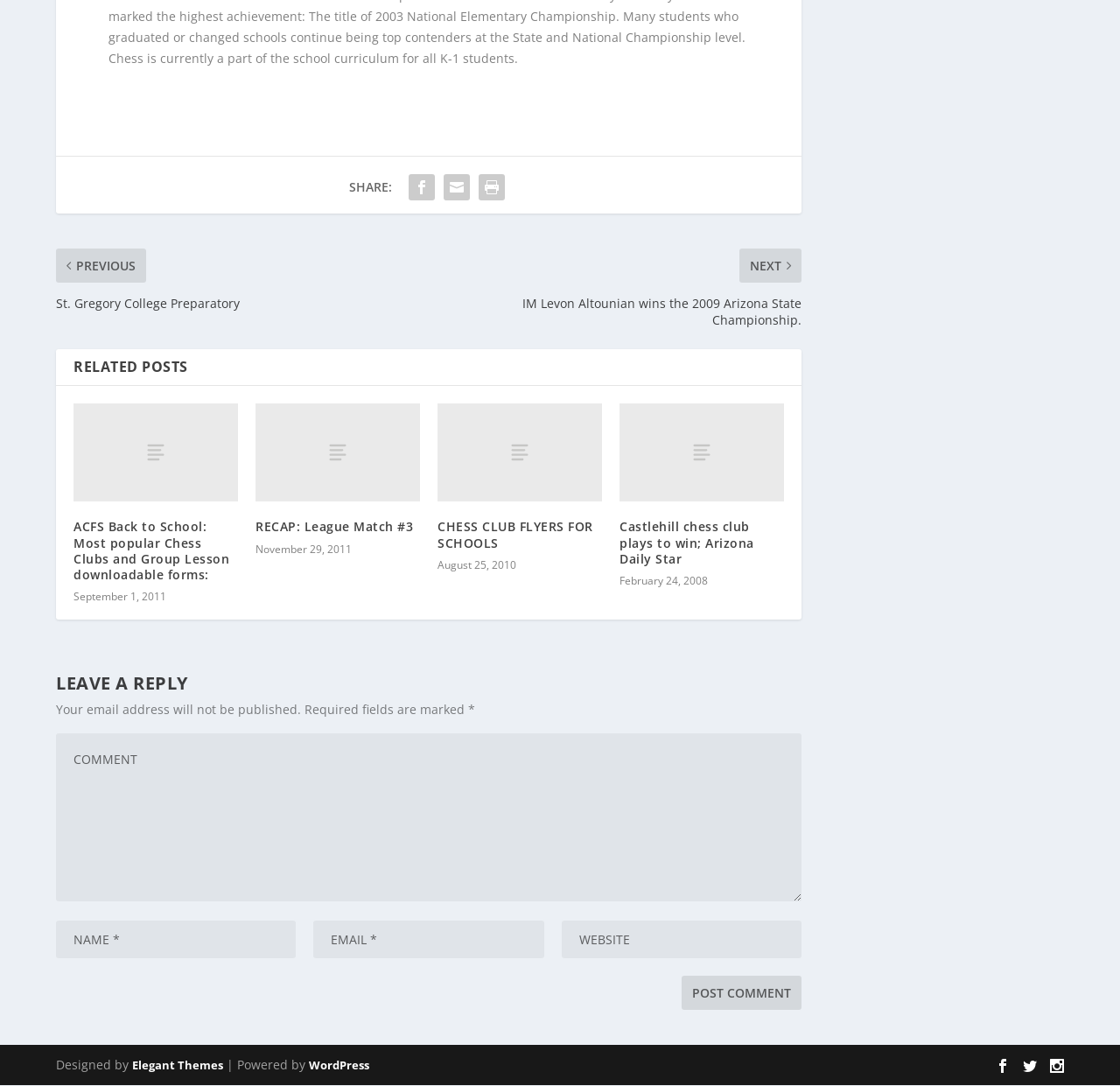Find the coordinates for the bounding box of the element with this description: "WordPress".

[0.276, 0.974, 0.33, 0.988]